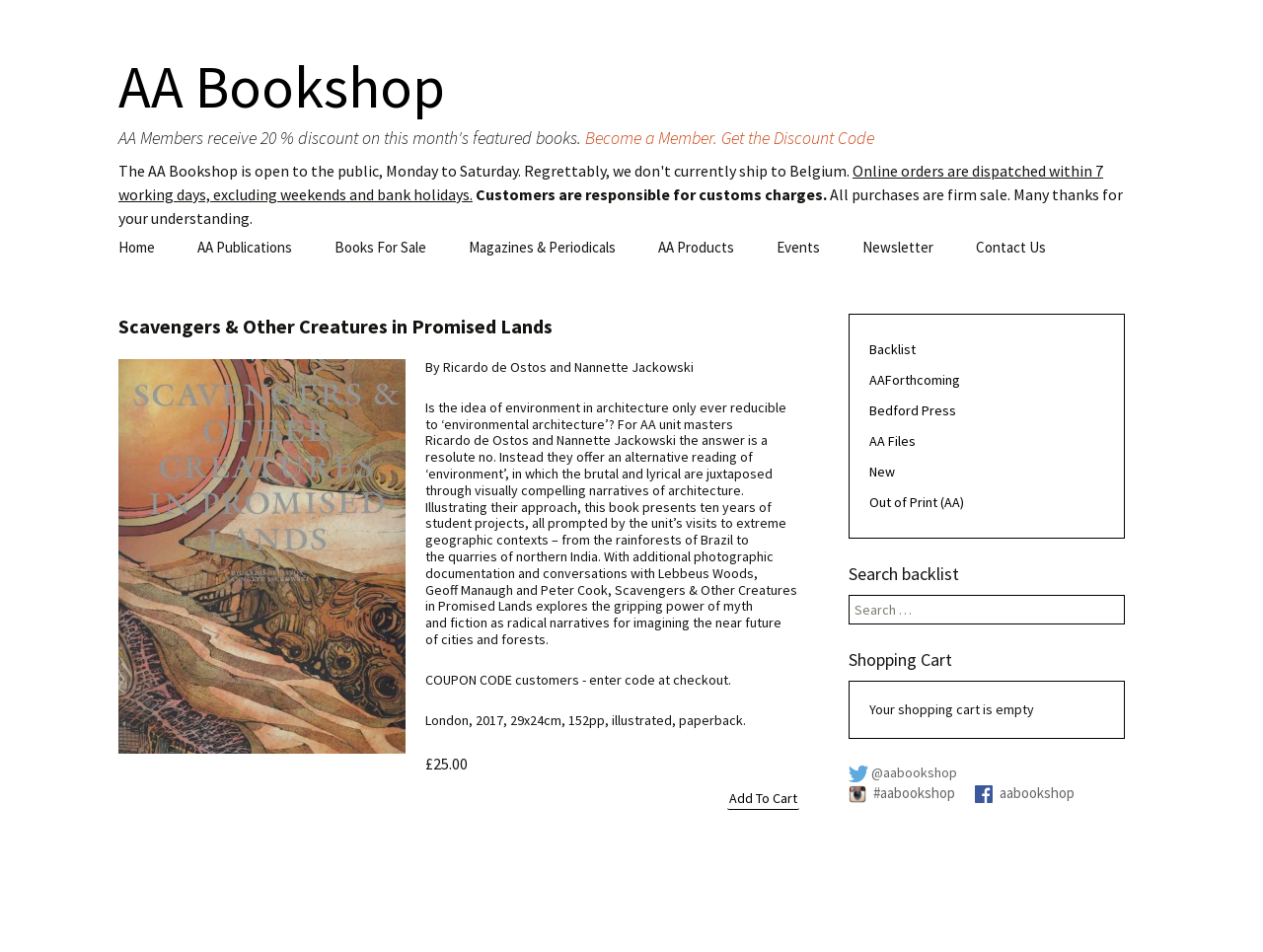Please determine the bounding box coordinates of the clickable area required to carry out the following instruction: "View 'AA Publications'". The coordinates must be four float numbers between 0 and 1, represented as [left, top, right, bottom].

[0.141, 0.241, 0.247, 0.278]